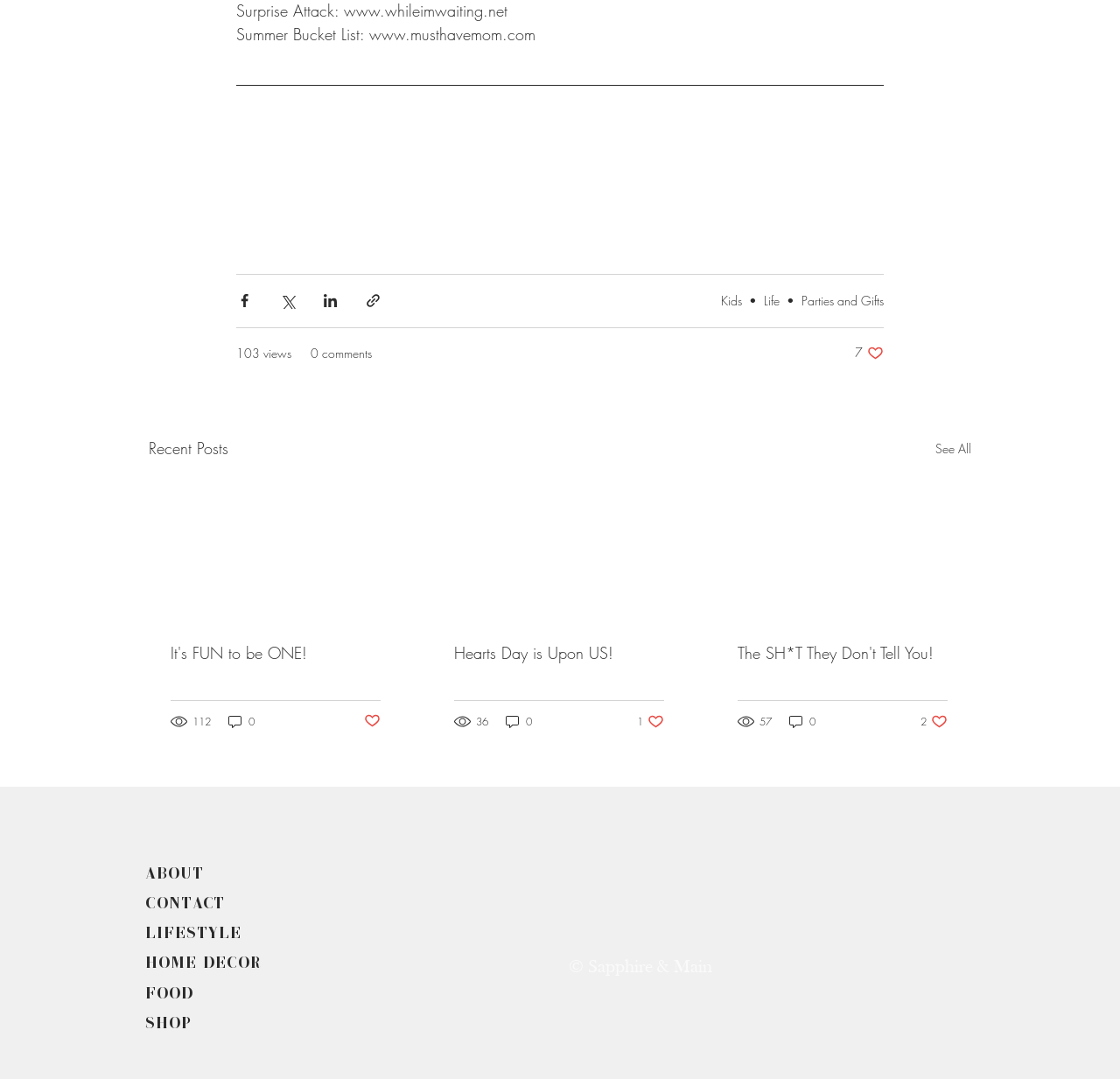Please identify the bounding box coordinates of the element's region that needs to be clicked to fulfill the following instruction: "Follow on Instagram". The bounding box coordinates should consist of four float numbers between 0 and 1, i.e., [left, top, right, bottom].

[0.767, 0.827, 0.788, 0.848]